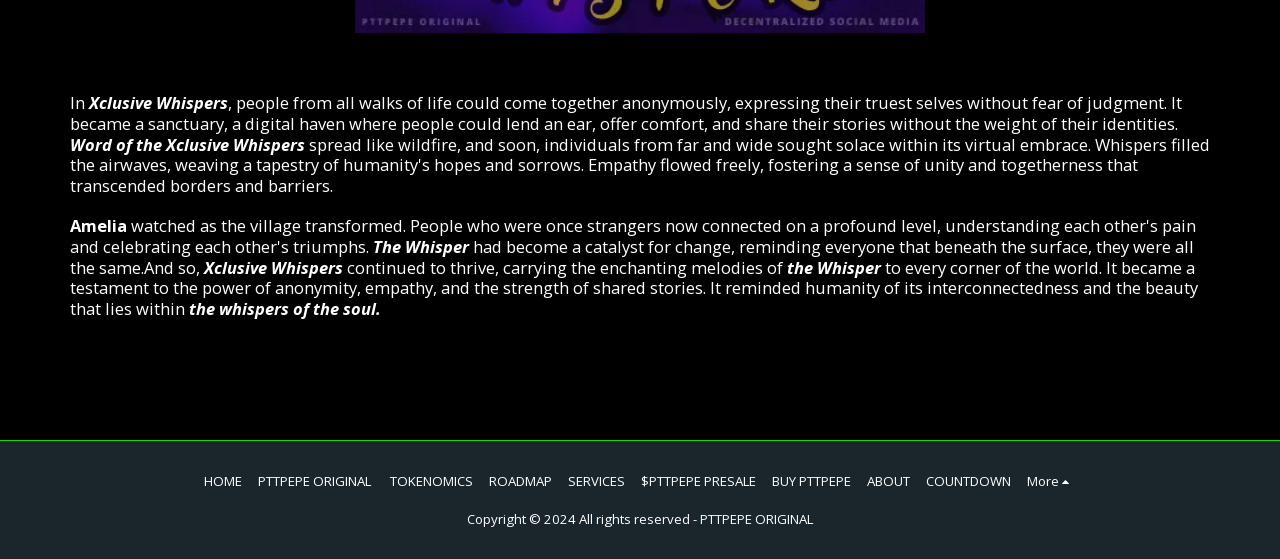Predict the bounding box coordinates of the area that should be clicked to accomplish the following instruction: "Search in the search bar". The bounding box coordinates should consist of four float numbers between 0 and 1, i.e., [left, top, right, bottom].

None